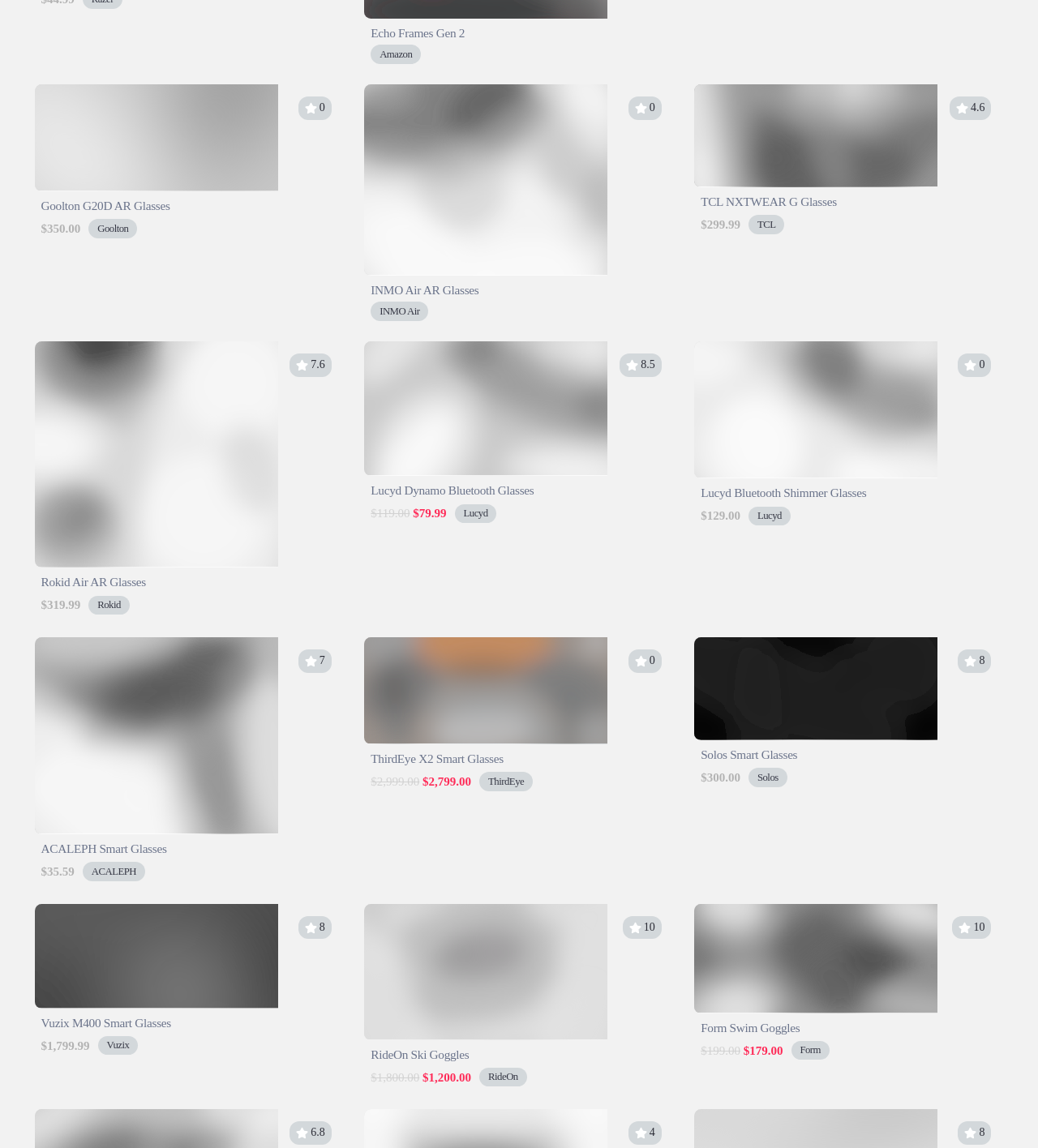How many products are listed on this page?
Refer to the image and provide a concise answer in one word or phrase.

10